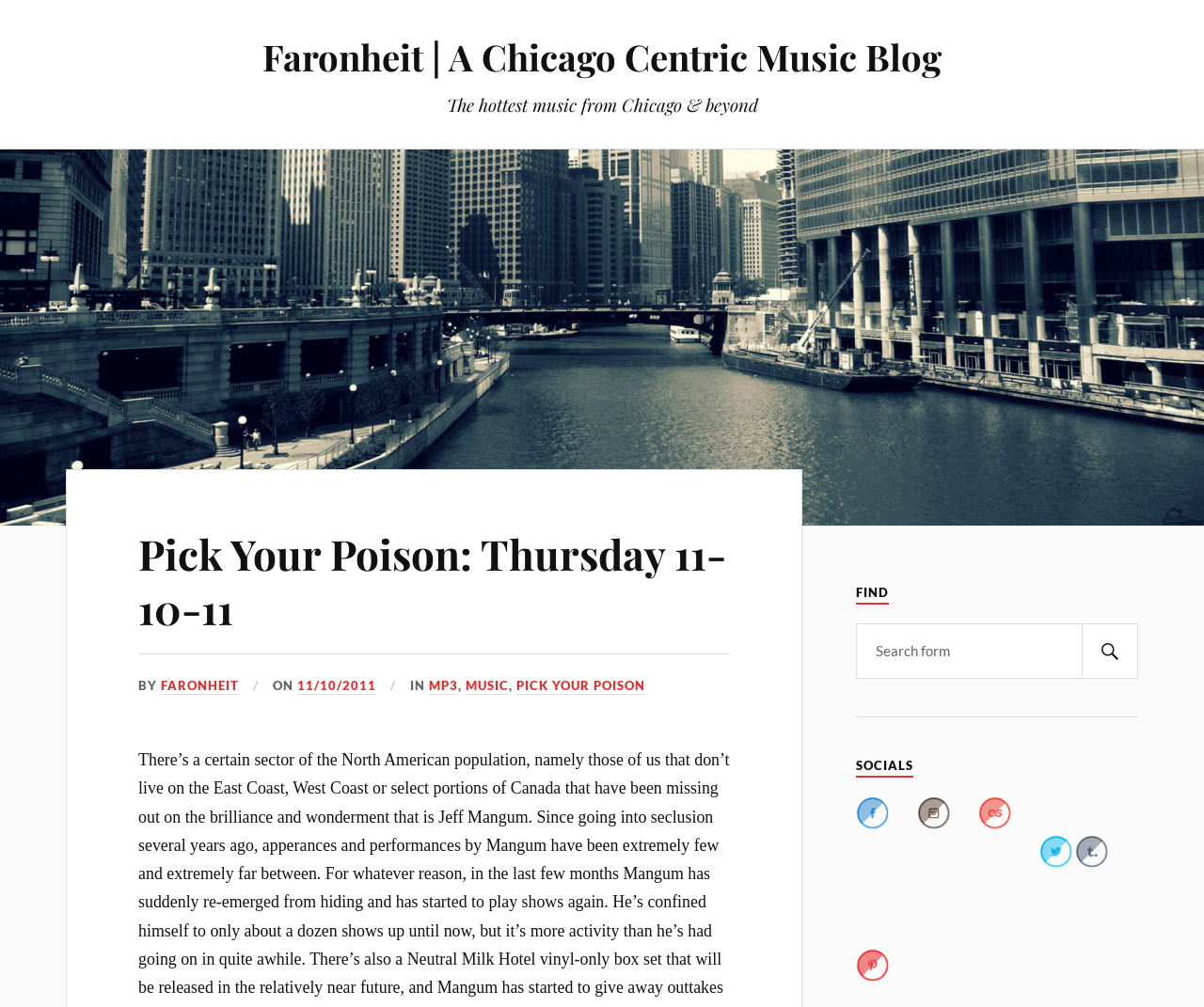Locate the bounding box coordinates of the clickable area to execute the instruction: "Click the 'Faronheit | A Chicago Centric Music Blog' link". Provide the coordinates as four float numbers between 0 and 1, represented as [left, top, right, bottom].

[0.218, 0.033, 0.782, 0.08]